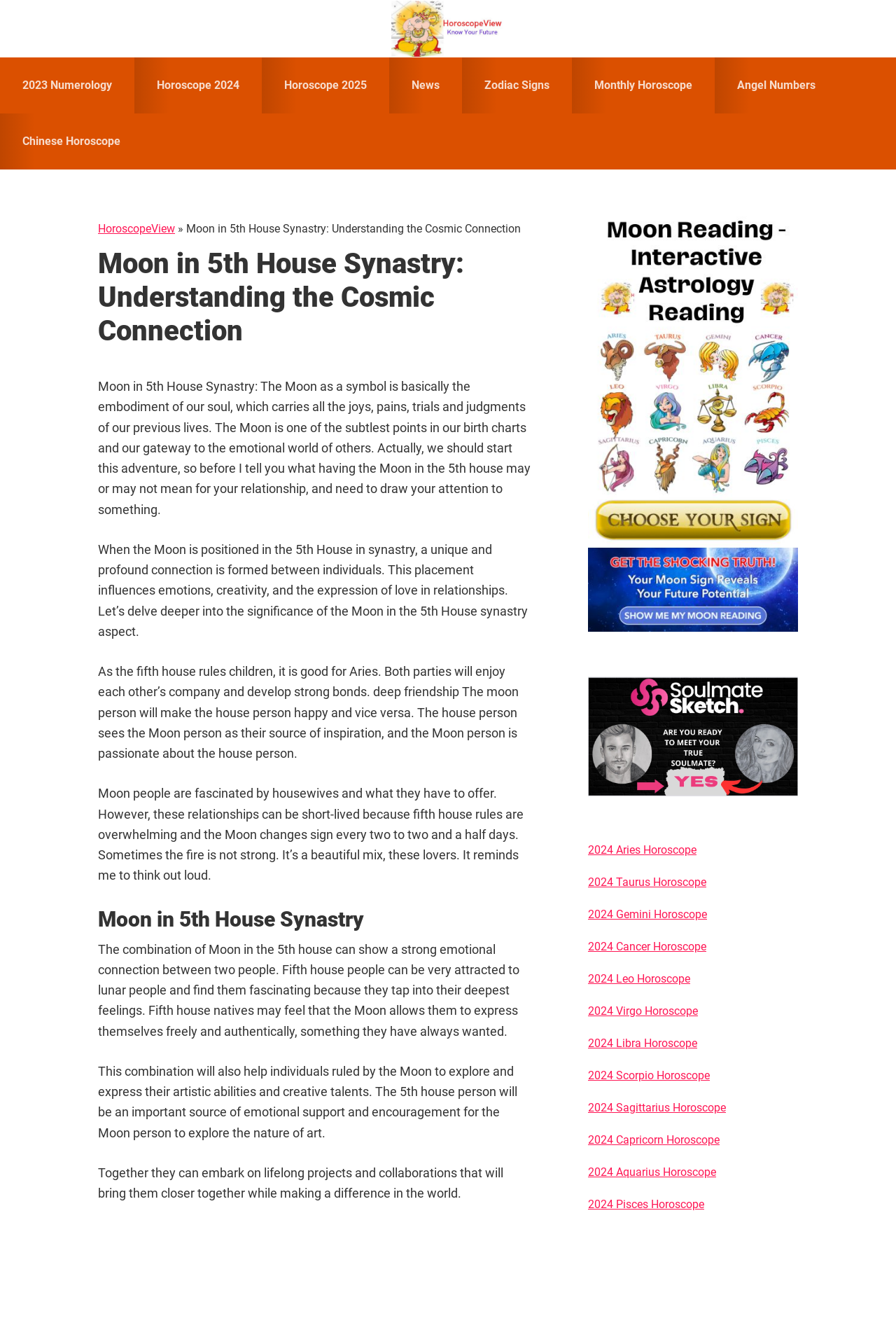Locate the bounding box coordinates of the element that should be clicked to execute the following instruction: "Explore the 'Monthly Horoscope'".

[0.638, 0.043, 0.798, 0.085]